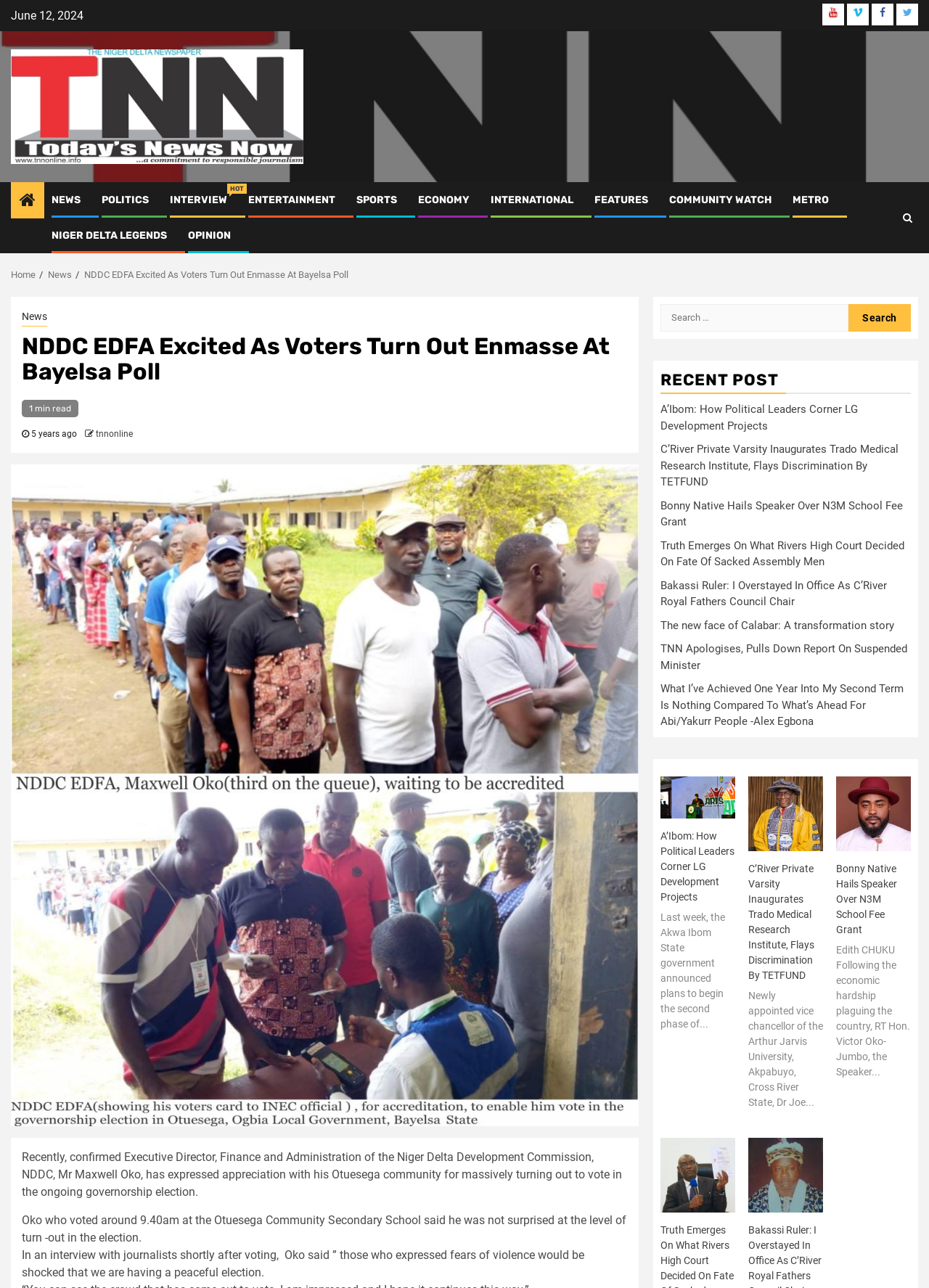Construct a comprehensive description capturing every detail on the webpage.

This webpage is a news article from TNN Newspaper, with the title "NDDC EDFA Excited As Voters Turn Out Enmasse At Bayelsa Poll". At the top of the page, there is a date "June 12, 2024" and a row of social media links, including Youtube, Vimeo, Facebook, and Twitter. Below that, there is a logo of TNN Newspaper with a link to the homepage.

The main content of the page is divided into two sections. On the left side, there is a navigation menu with links to different categories, including NEWS, POLITICS, INTERVIEW HOT, ENTERTAINMENT, SPORTS, ECONOMY, INTERNATIONAL, FEATURES, COMMUNITY WATCH, and METRO. Below the navigation menu, there is a breadcrumbs section showing the current page's location in the website's hierarchy.

On the right side, there is the main article content. The article's title is "NDDC EDFA Excited As Voters Turn Out Enmasse At Bayelsa Poll" and it has a heading with a link to the NEWS category. Below the title, there is a brief summary of the article, which is about the Executive Director, Finance and Administration of the Niger Delta Development Commission, NDDC, Mr Maxwell Oko, expressing appreciation to his Otuesega community for massively turning out to vote in the ongoing governorship election.

The article is divided into several paragraphs, with quotes from Mr Oko. Below the article, there is a search bar with a button to search for specific keywords. Next to the search bar, there is a section titled "RECENT POST" with links to several other news articles.

At the bottom of the page, there are more links to news articles, with brief summaries of each article. The articles are arranged in a grid layout, with two columns of links and summaries.